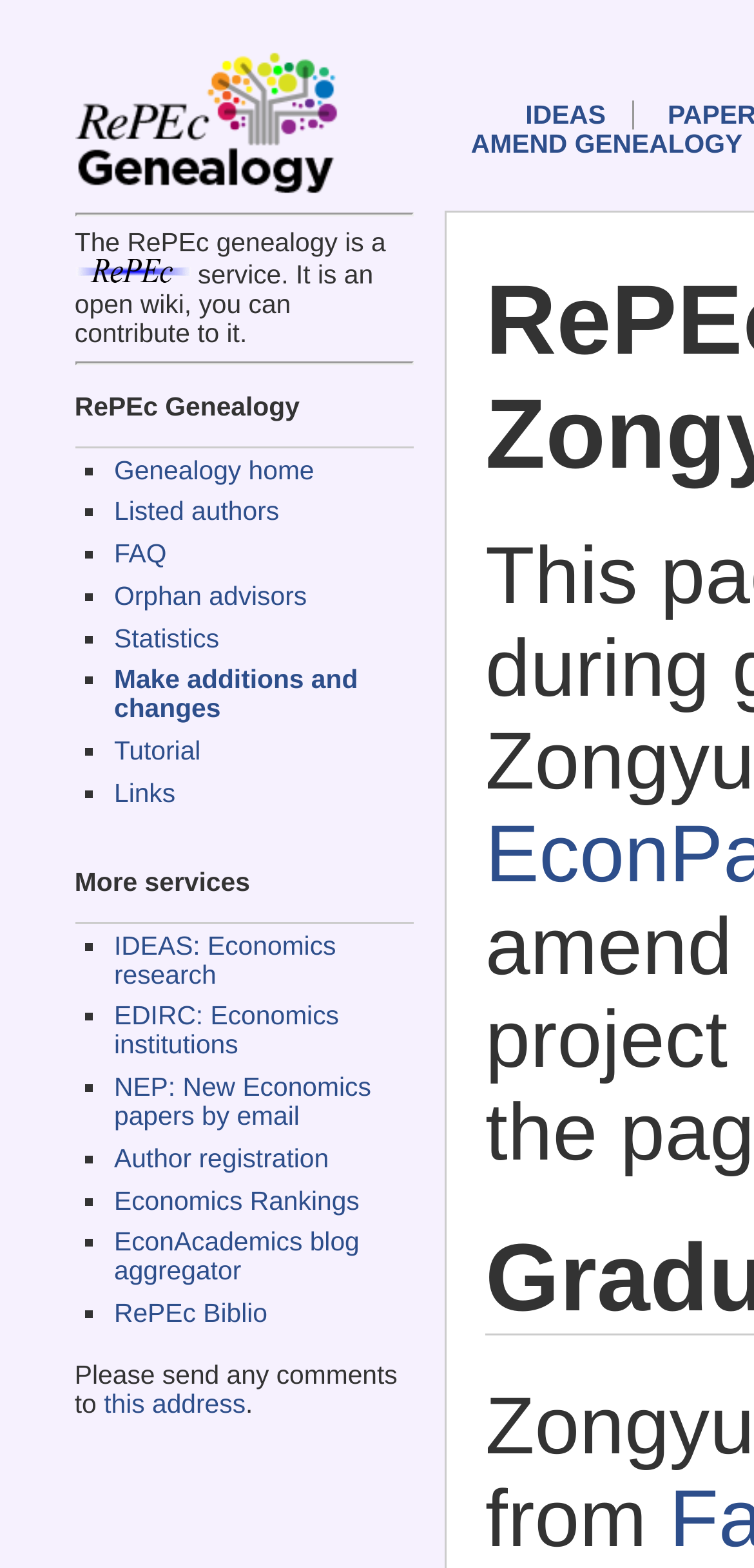Please find the main title text of this webpage.

RePEc Genealogy page for Zongyuan Li